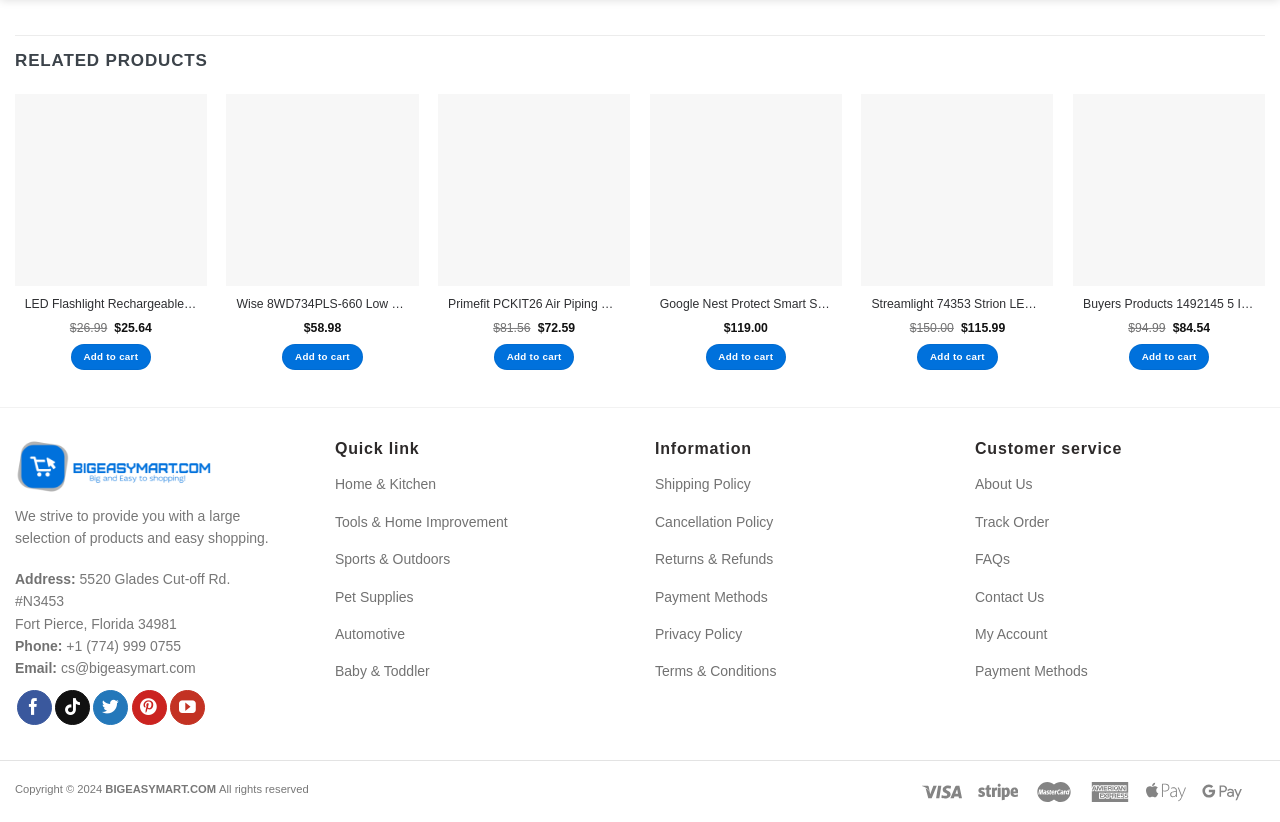Locate the bounding box coordinates of the element that should be clicked to execute the following instruction: "View product details of Wise 8WD734PLS-660 Low Back Boat Seat".

[0.185, 0.362, 0.319, 0.381]